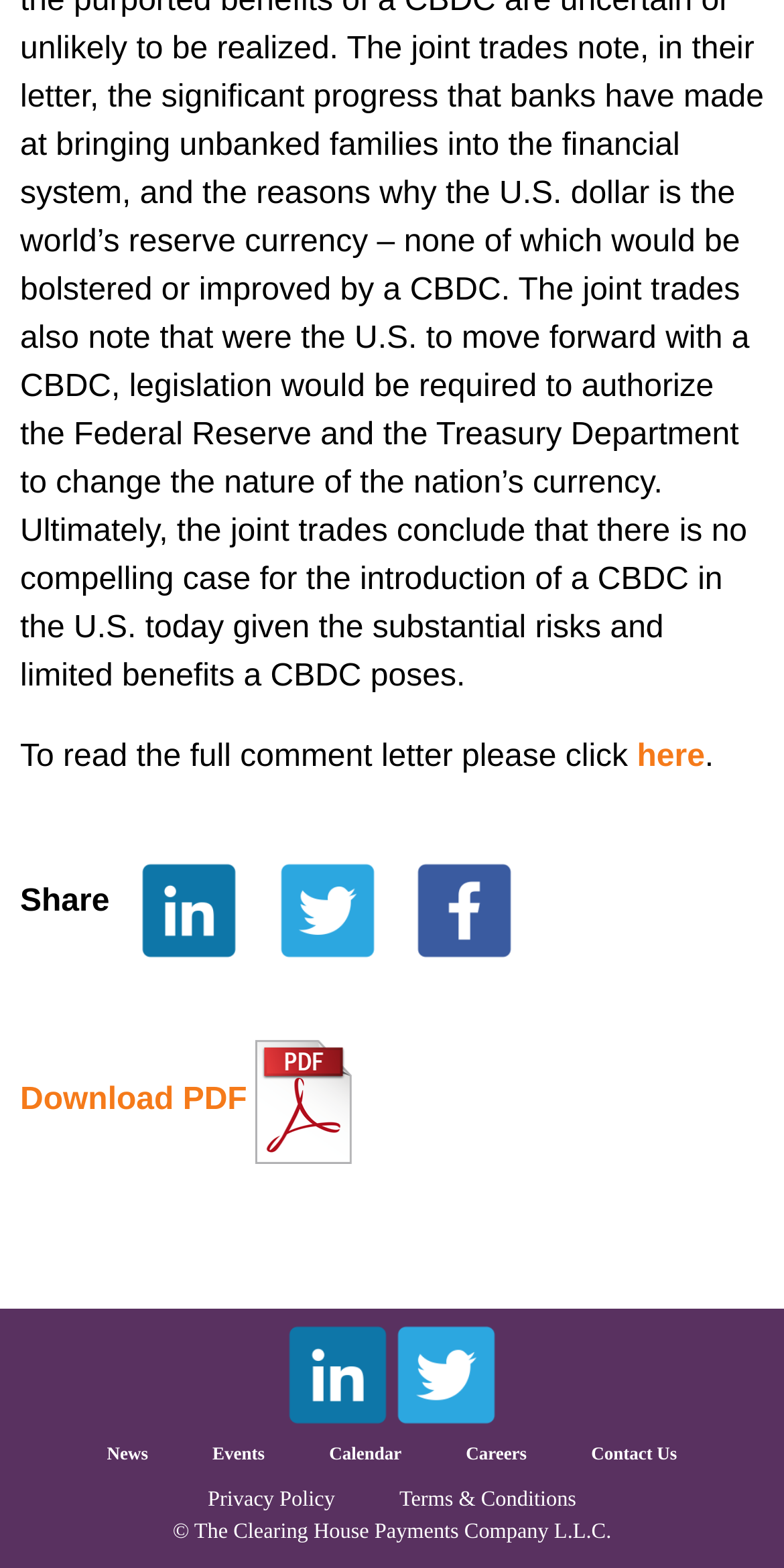Please provide the bounding box coordinate of the region that matches the element description: TCH on LinkedIn. Coordinates should be in the format (top-left x, top-left y, bottom-right x, bottom-right y) and all values should be between 0 and 1.

[0.367, 0.844, 0.495, 0.908]